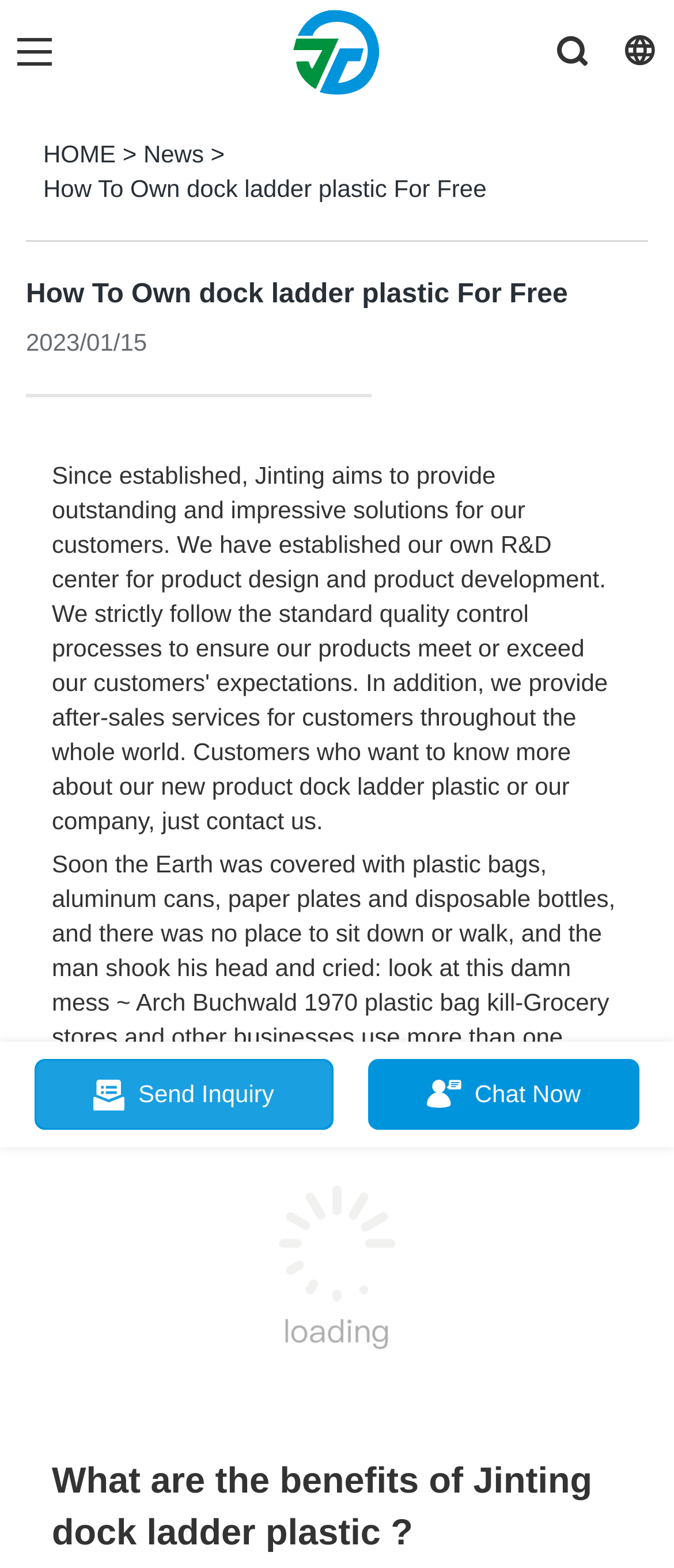What is the topic of the webpage?
Observe the image and answer the question with a one-word or short phrase response.

dock ladder plastic